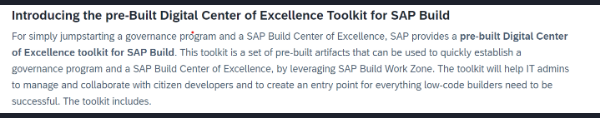What is the focus of the SAP Build Center of Excellence?
Utilize the information in the image to give a detailed answer to the question.

The image is part of a section discussing the pre-Built Digital Center of Excellence Toolkit for SAP Build, which aims to facilitate the initiation of governance programs and establish a SAP Build Center of Excellence. In this environment, low-code development and IT collaboration are emphasized, highlighting the importance of user feedback in refining SAP's educational offerings.